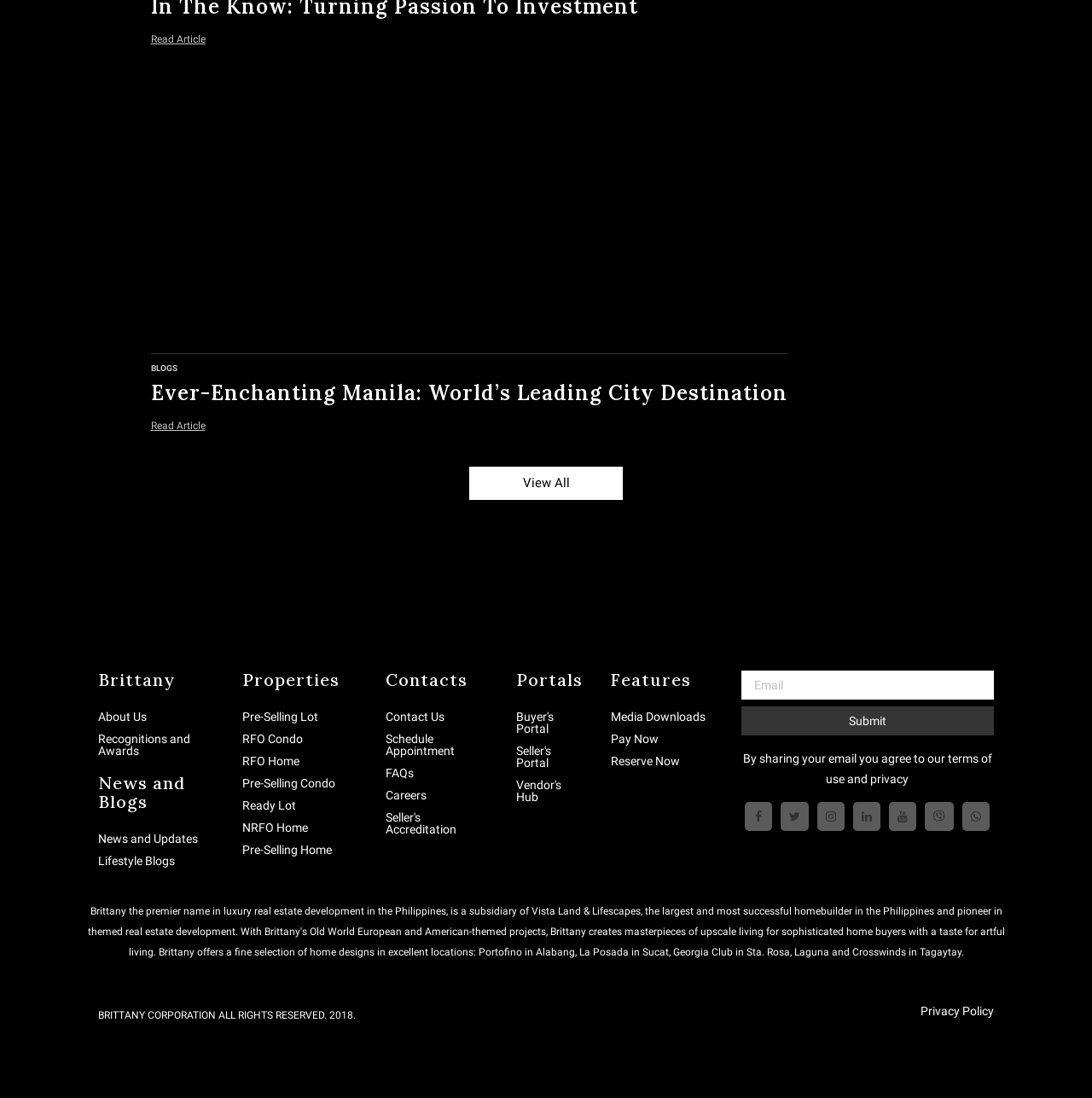Pinpoint the bounding box coordinates of the element you need to click to execute the following instruction: "Contact us". The bounding box should be represented by four float numbers between 0 and 1, in the format [left, top, right, bottom].

[0.353, 0.647, 0.407, 0.658]